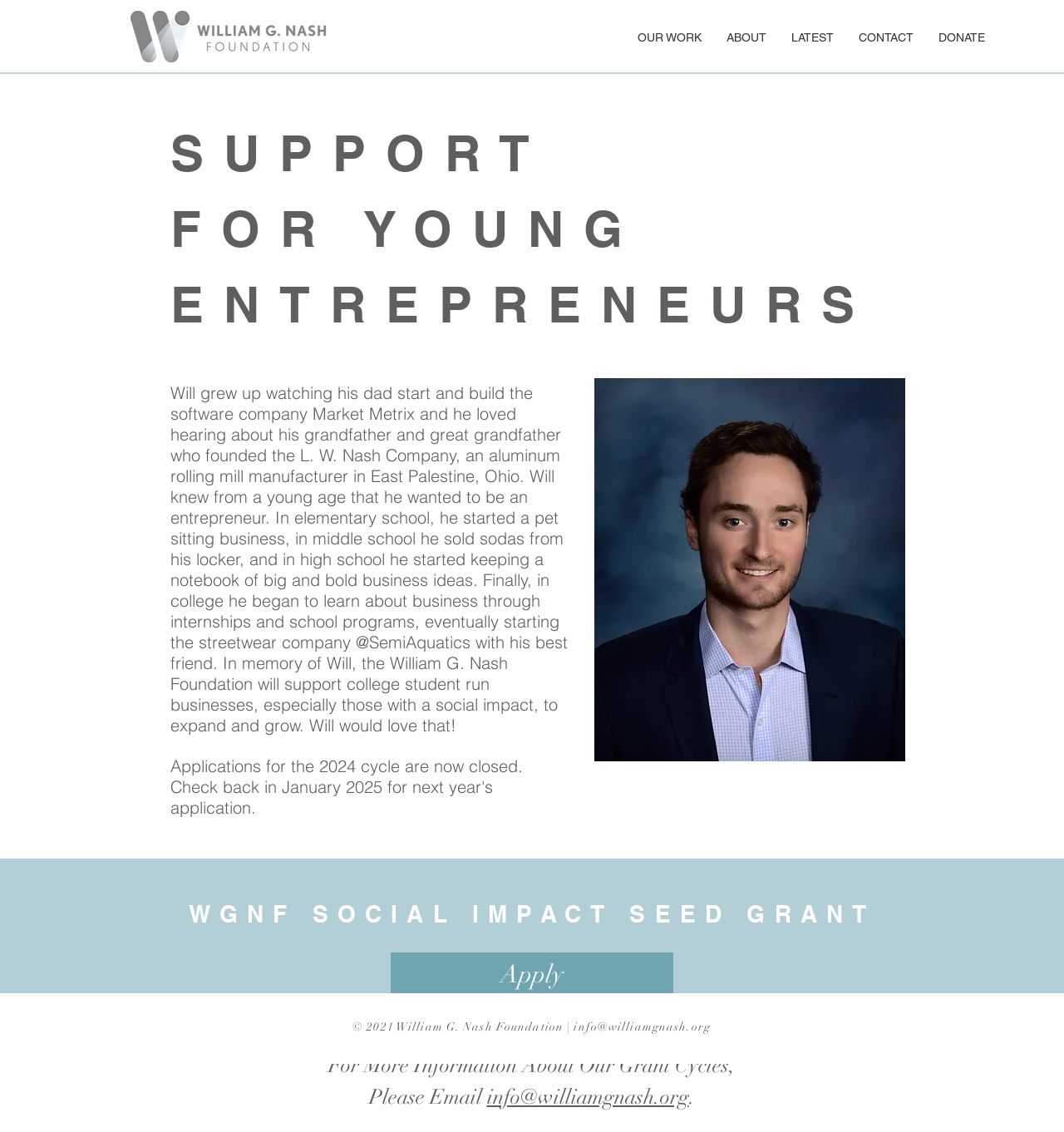Determine the bounding box coordinates for the area that should be clicked to carry out the following instruction: "View 'Dreams Interpretation'".

None